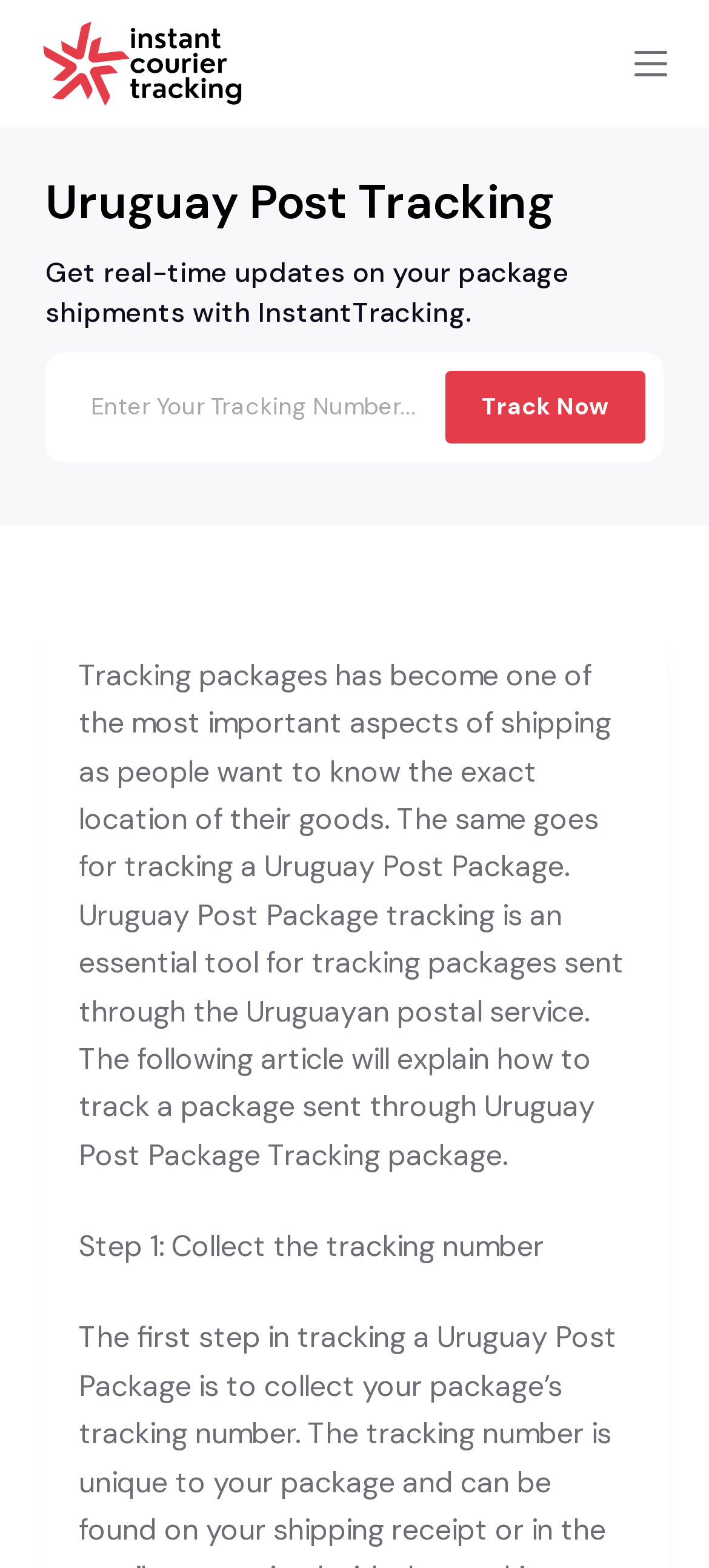Extract the bounding box coordinates of the UI element described: "Skip to content". Provide the coordinates in the format [left, top, right, bottom] with values ranging from 0 to 1.

[0.0, 0.0, 0.103, 0.023]